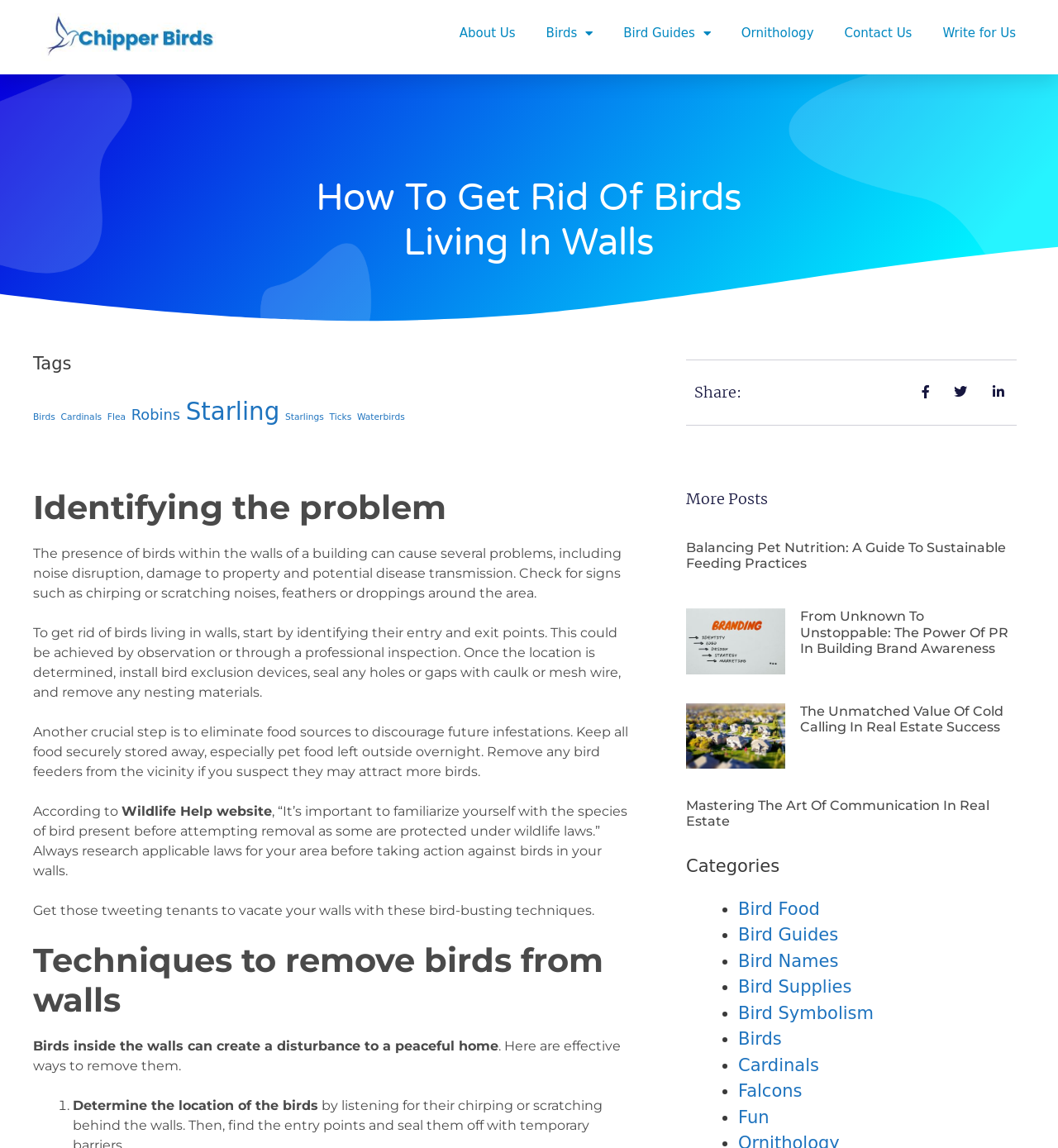Given the element description Beard Trimmers, specify the bounding box coordinates of the corresponding UI element in the format (top-left x, top-left y, bottom-right x, bottom-right y). All values must be between 0 and 1.

None